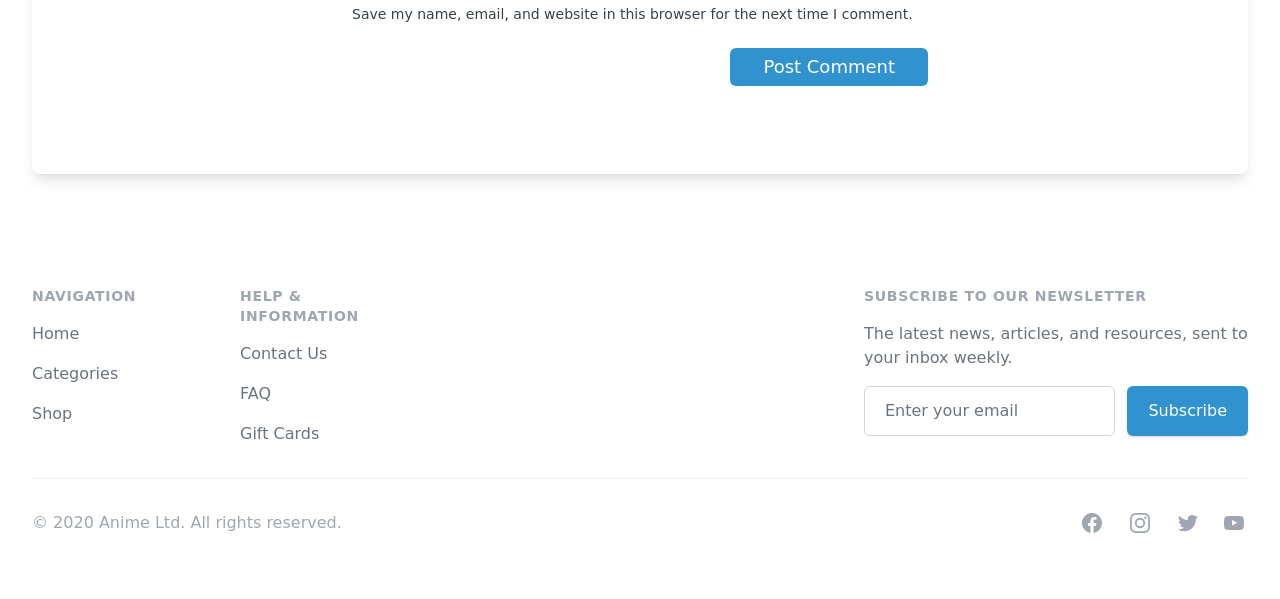What are the main categories in the navigation?
Using the visual information, answer the question in a single word or phrase.

Home, Categories, Shop